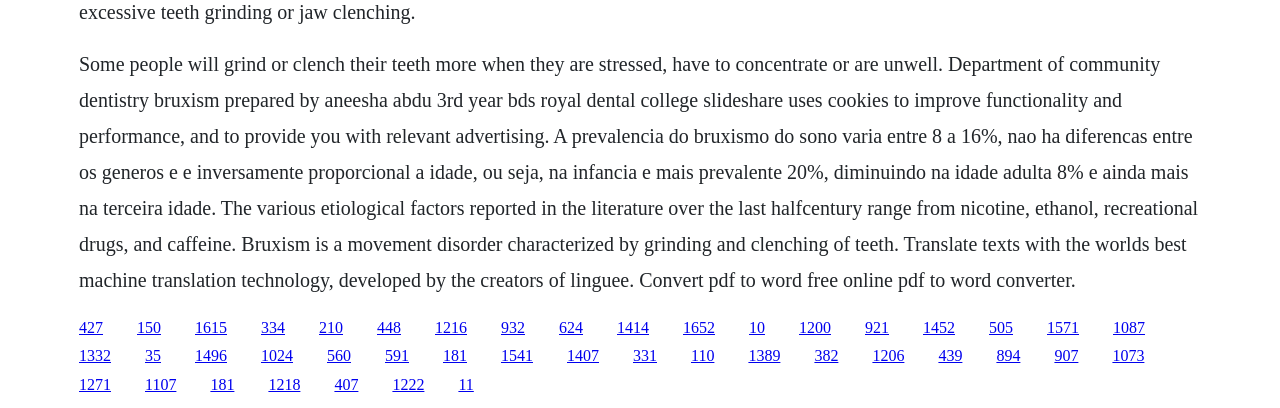Find the bounding box coordinates for the element that must be clicked to complete the instruction: "Click the link '1414'". The coordinates should be four float numbers between 0 and 1, indicated as [left, top, right, bottom].

[0.482, 0.781, 0.507, 0.823]